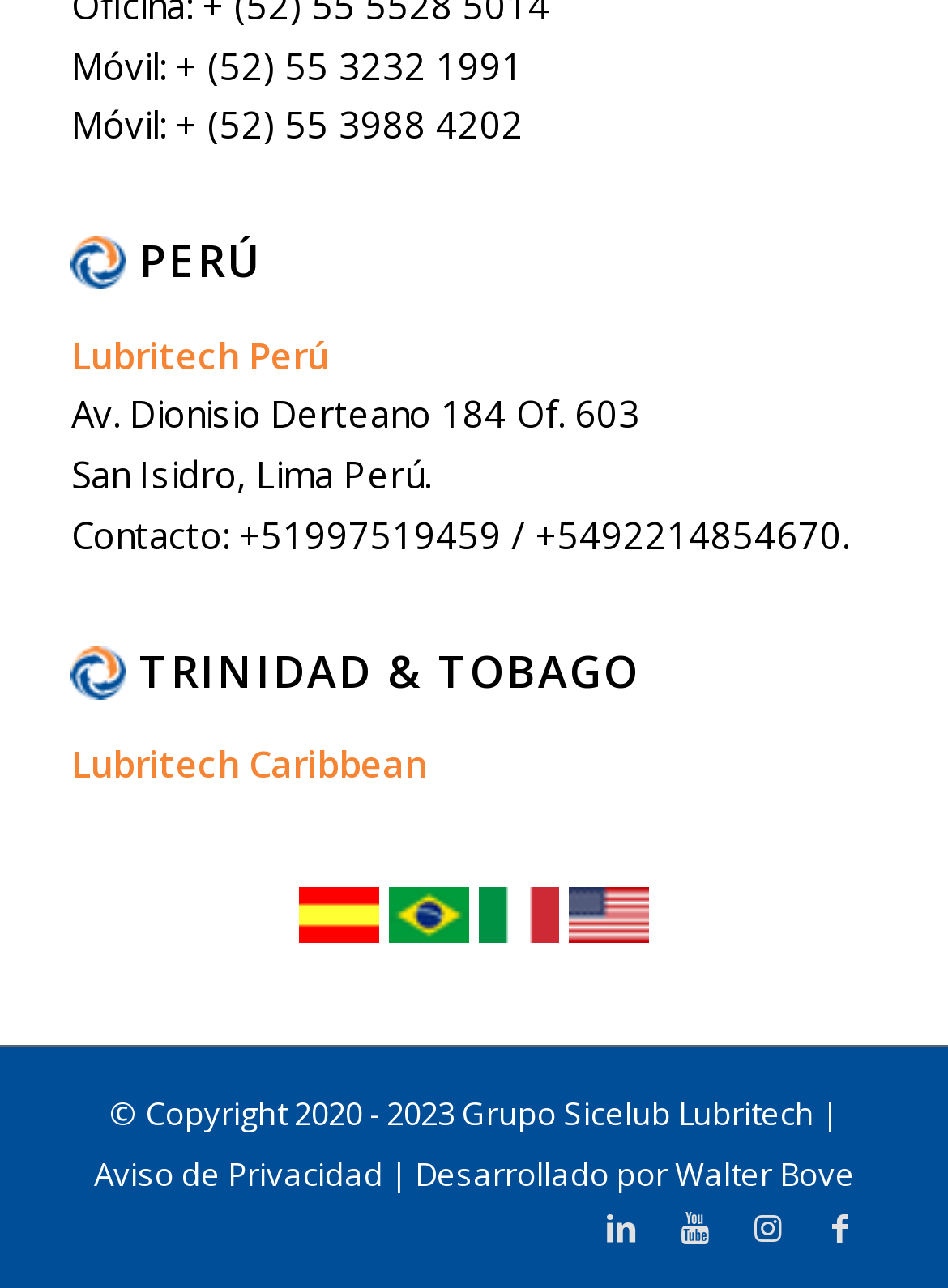Predict the bounding box of the UI element based on this description: "aria-label="Facebook" title="Facebook"".

None